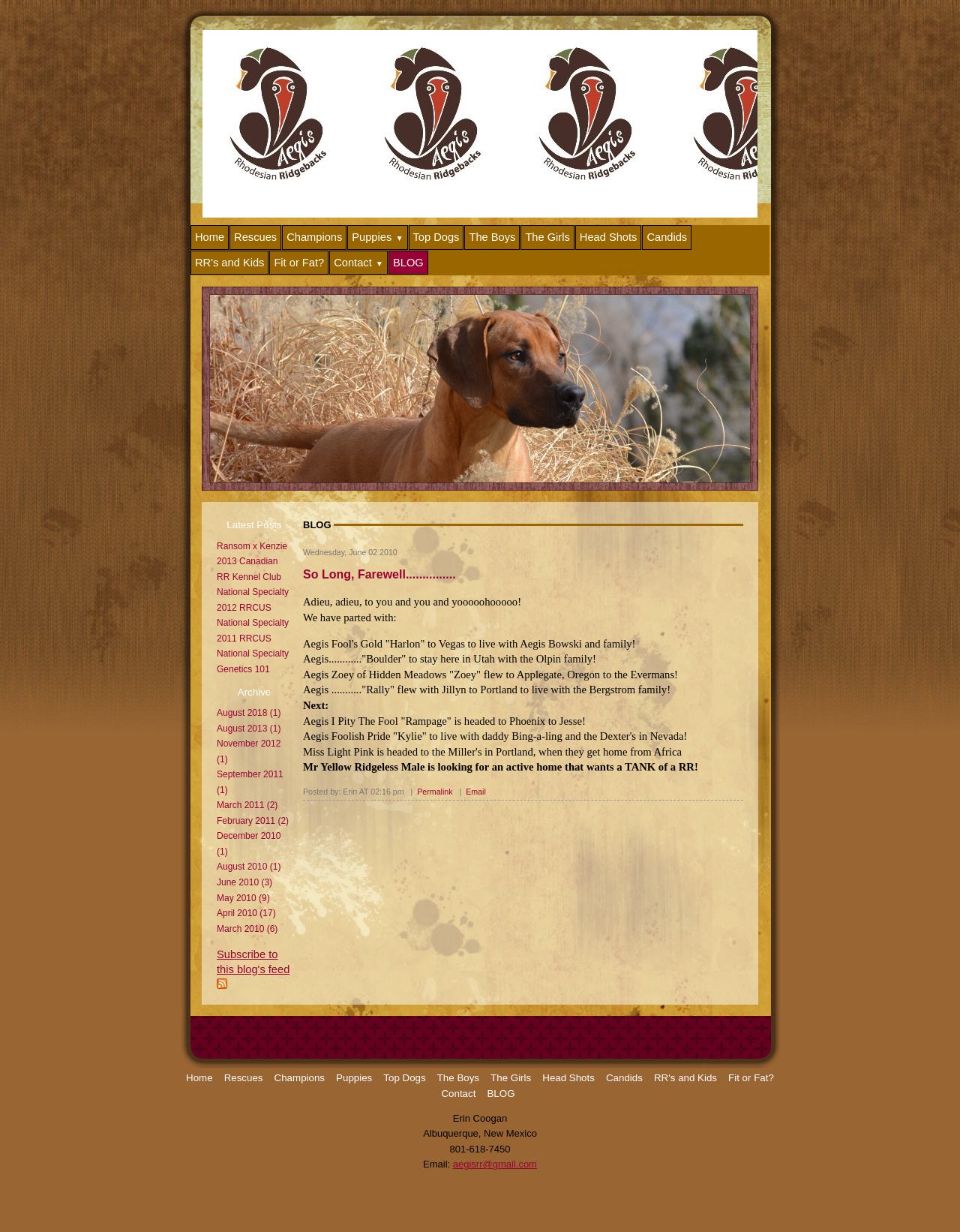Determine the bounding box coordinates of the section I need to click to execute the following instruction: "View the latest blog posts". Provide the coordinates as four float numbers between 0 and 1, i.e., [left, top, right, bottom].

[0.226, 0.42, 0.316, 0.816]